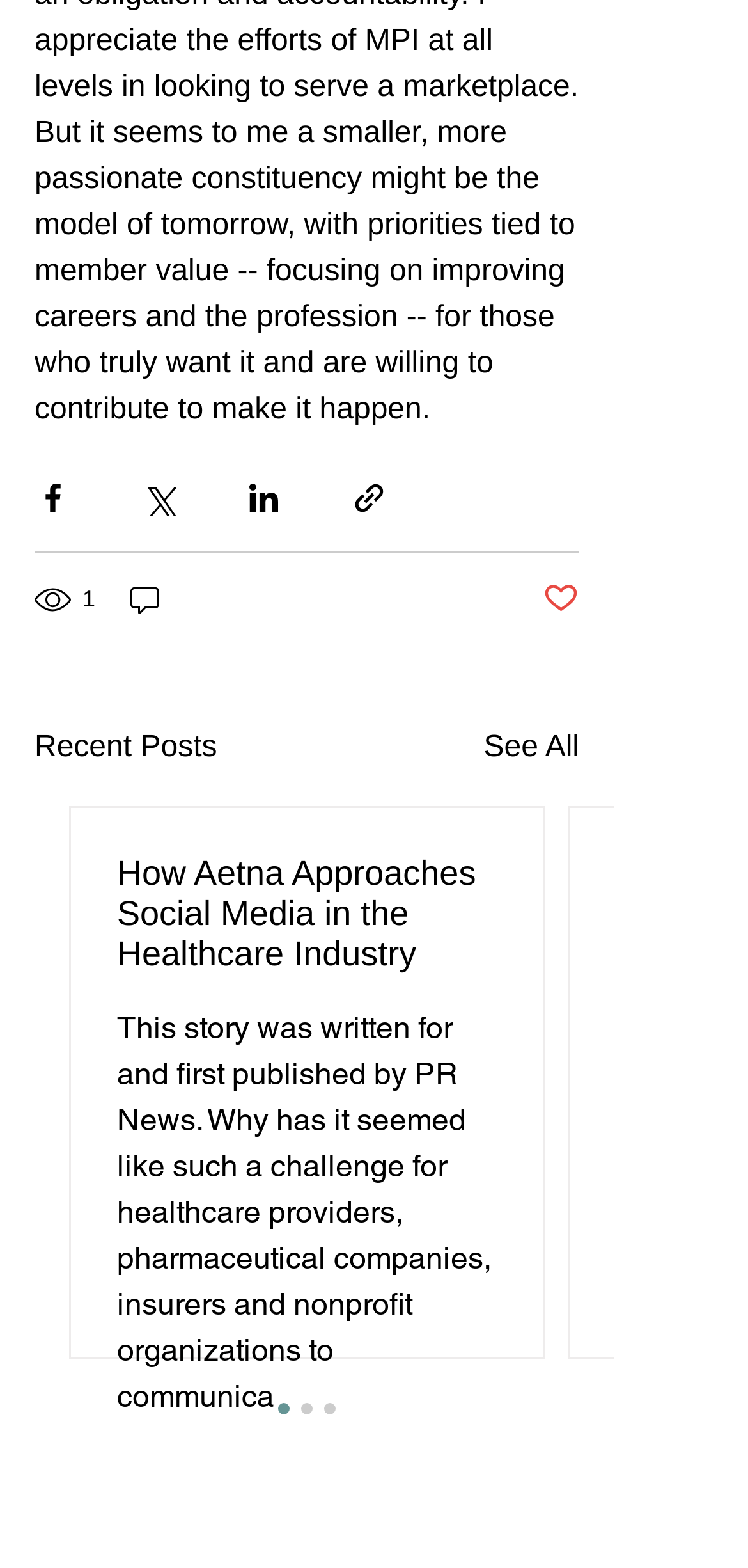What is the text of the heading above the posts?
Provide a comprehensive and detailed answer to the question.

I found the answer by looking at the heading element which has a bounding box coordinate of [0.046, 0.462, 0.29, 0.492]. The OCR text of this element is 'Recent Posts', indicating that it is a heading above the posts.